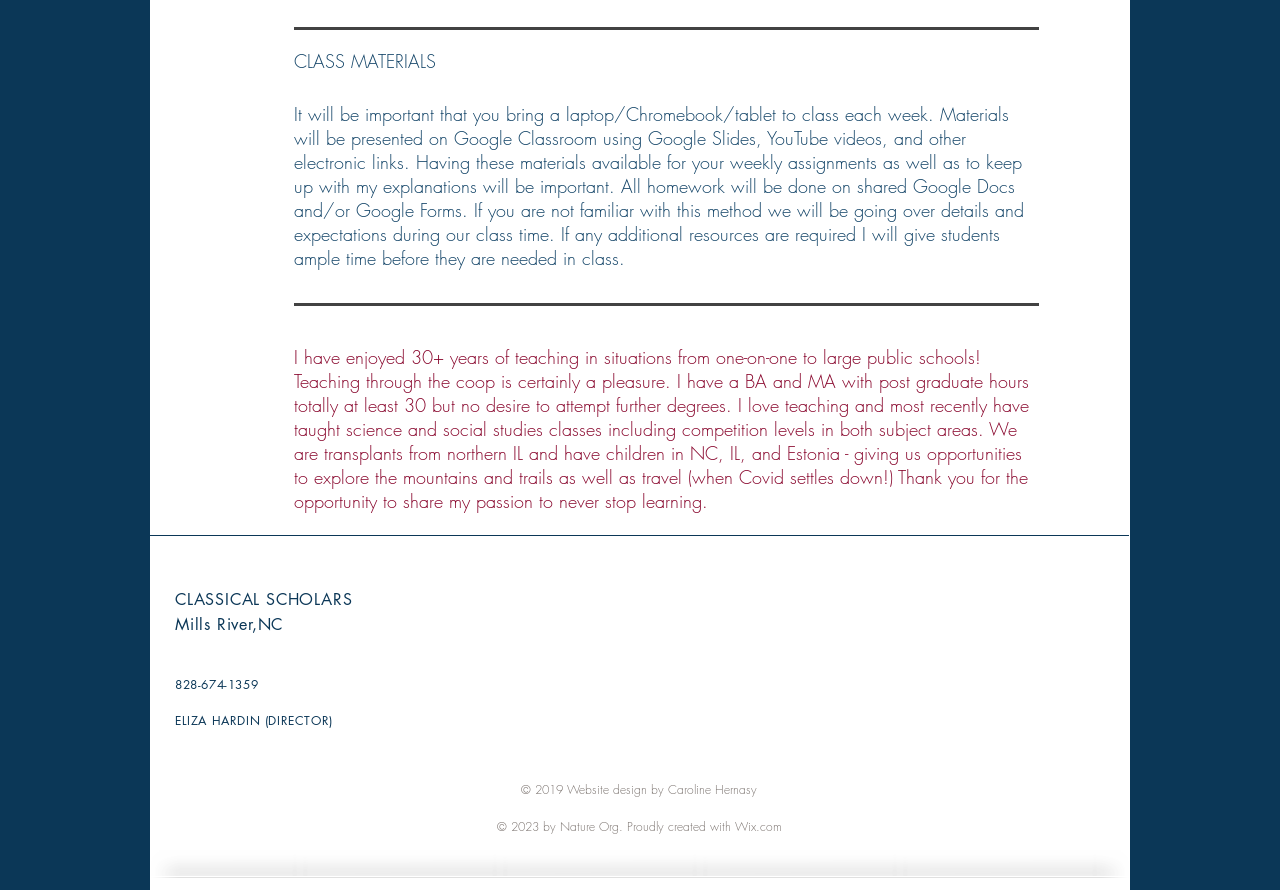From the given element description: "Wix.com", find the bounding box for the UI element. Provide the coordinates as four float numbers between 0 and 1, in the order [left, top, right, bottom].

[0.574, 0.919, 0.611, 0.938]